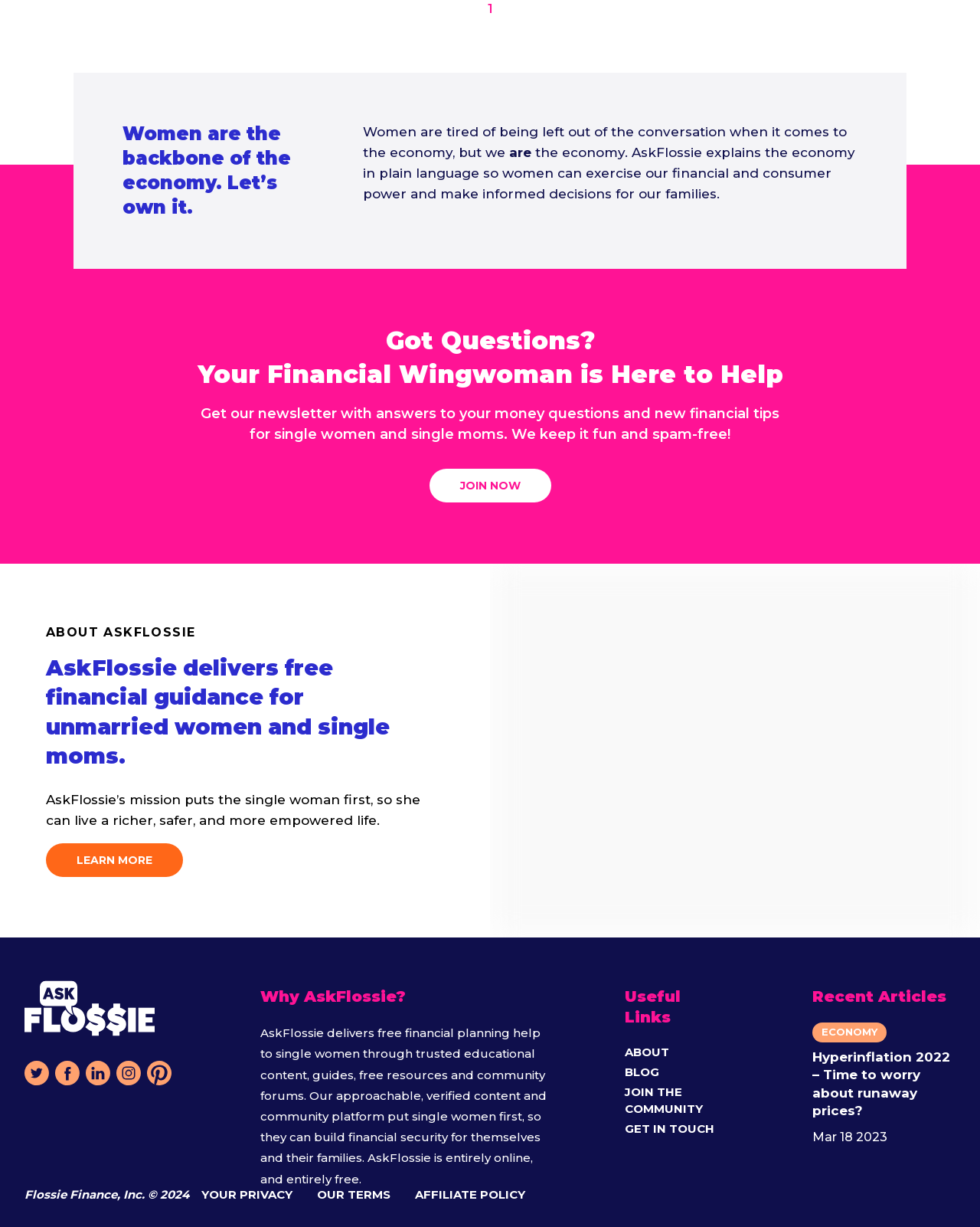Provide a brief response using a word or short phrase to this question:
What is the call-to-action for users who want to learn more about AskFlossie?

LEARN MORE